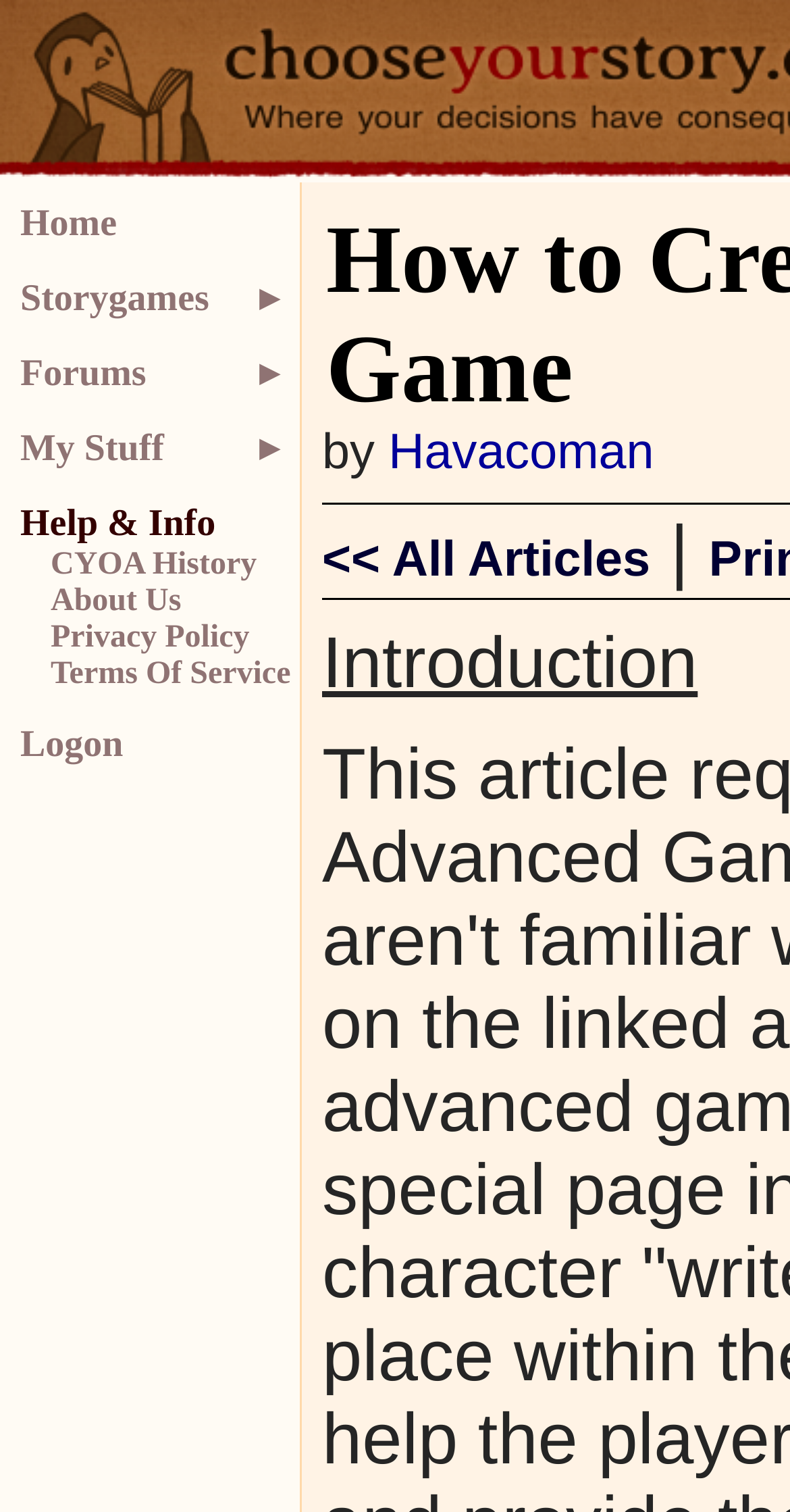Please give the bounding box coordinates of the area that should be clicked to fulfill the following instruction: "view CYOA history". The coordinates should be in the format of four float numbers from 0 to 1, i.e., [left, top, right, bottom].

[0.064, 0.362, 0.374, 0.386]